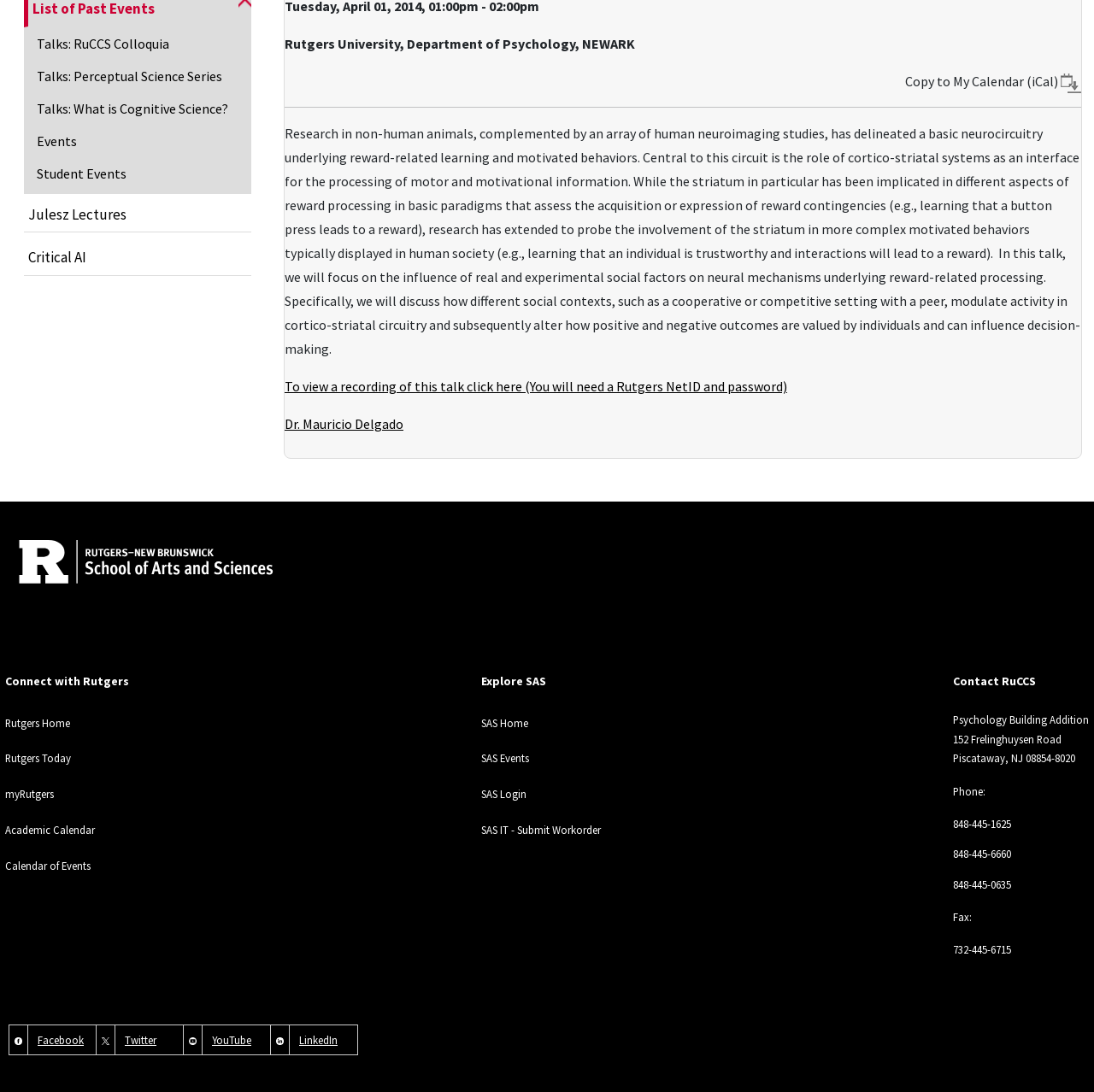Provide the bounding box coordinates for the UI element that is described by this text: "Calendar of Events". The coordinates should be in the form of four float numbers between 0 and 1: [left, top, right, bottom].

[0.005, 0.786, 0.083, 0.799]